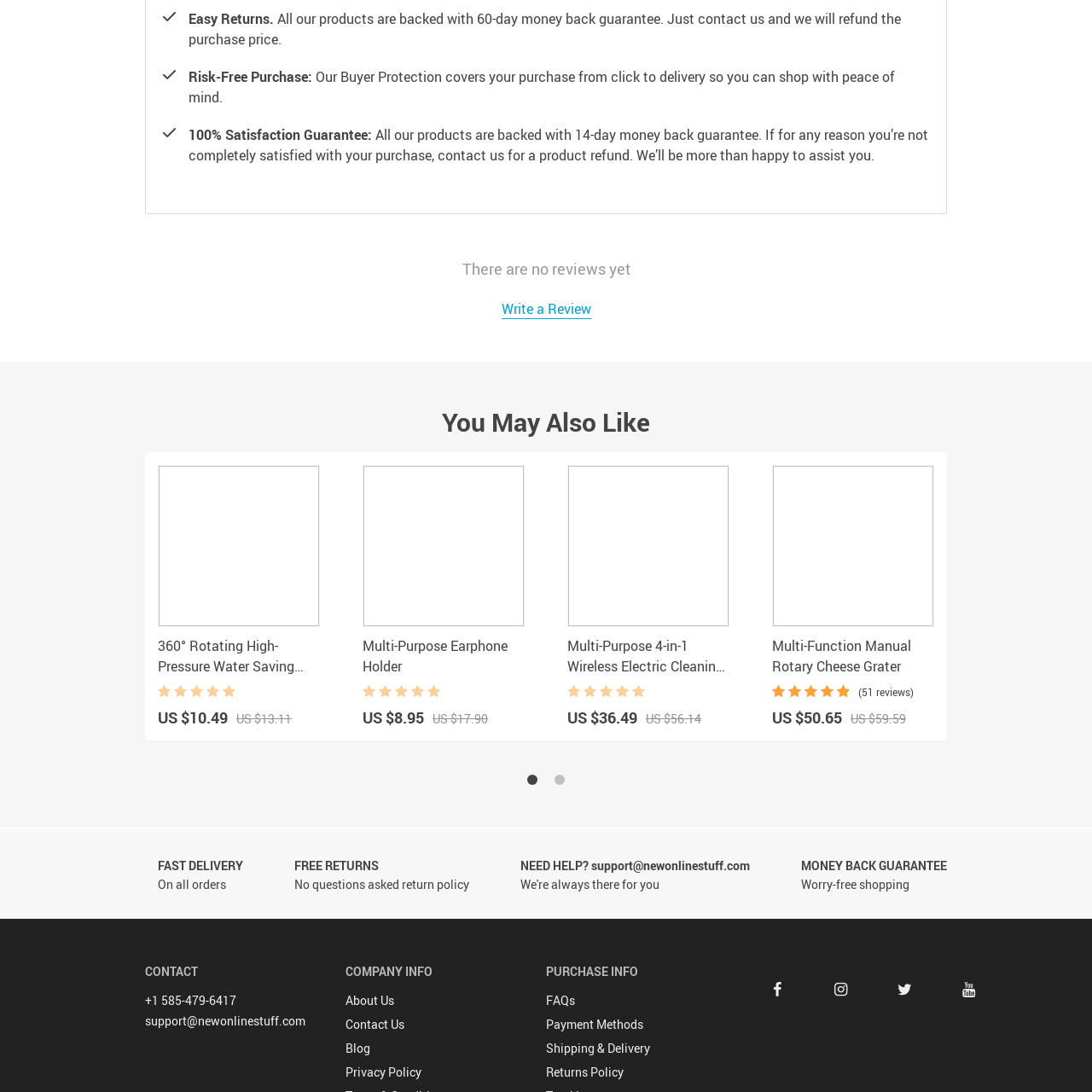Explain in detail what is happening within the highlighted red bounding box in the image.

The image features an illustration of a sleek, modern **360° Rotating High-Pressure Water Saving Shower Head**. This innovative product is designed for low-pressure water systems, offering an efficient and enhanced showering experience. With the ability to rotate a full 360 degrees, it allows users to direct water flow as needed, ensuring convenience and comfort. The shower head is highlighted as a practical solution for households seeking to conserve water while maximizing performance, making it an ideal choice for those looking to upgrade their bathroom fixtures. This item is currently available for purchase at a promotional price of **US $10.49**, down from **US $13.11**.